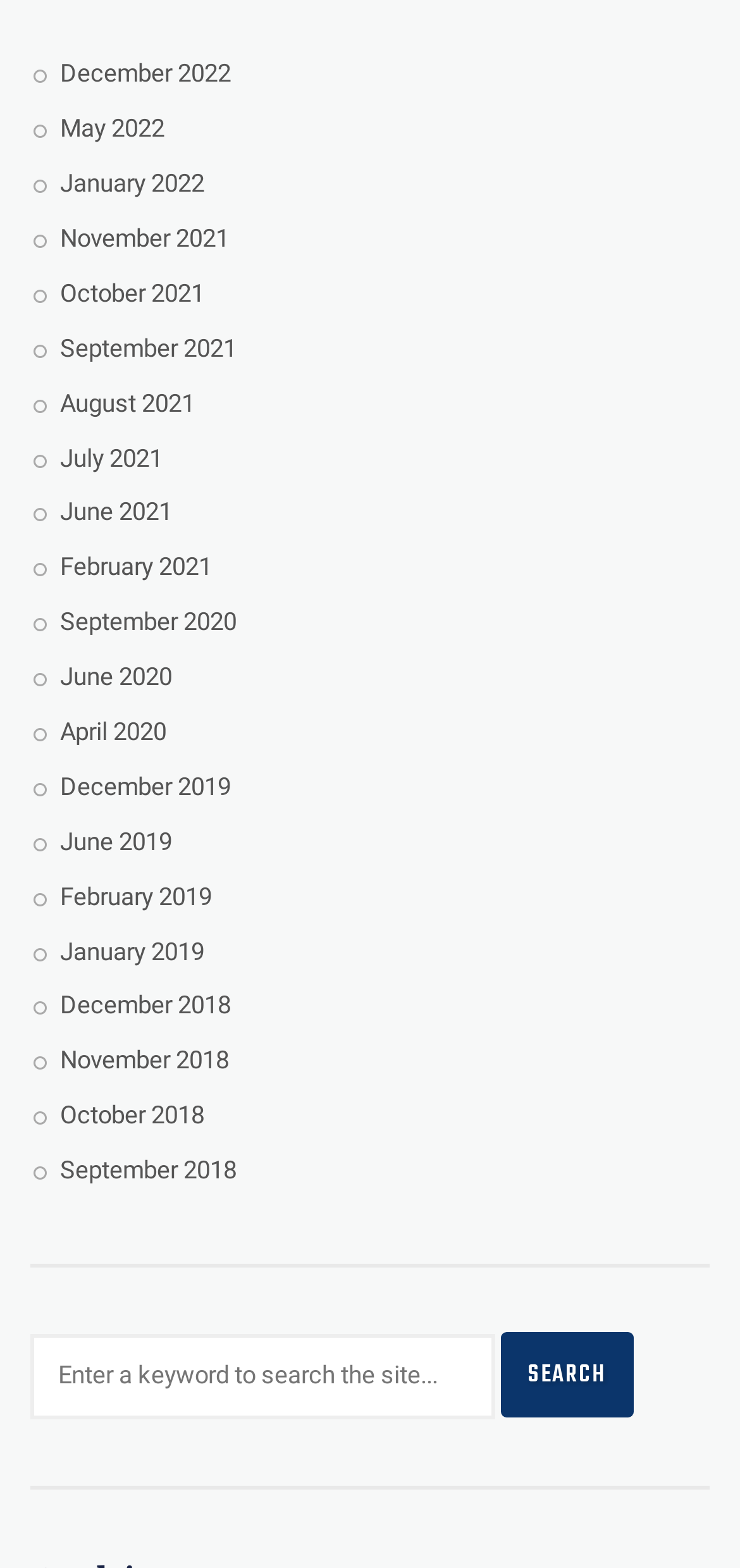Answer the following inquiry with a single word or phrase:
What is the purpose of the searchbox?

To search